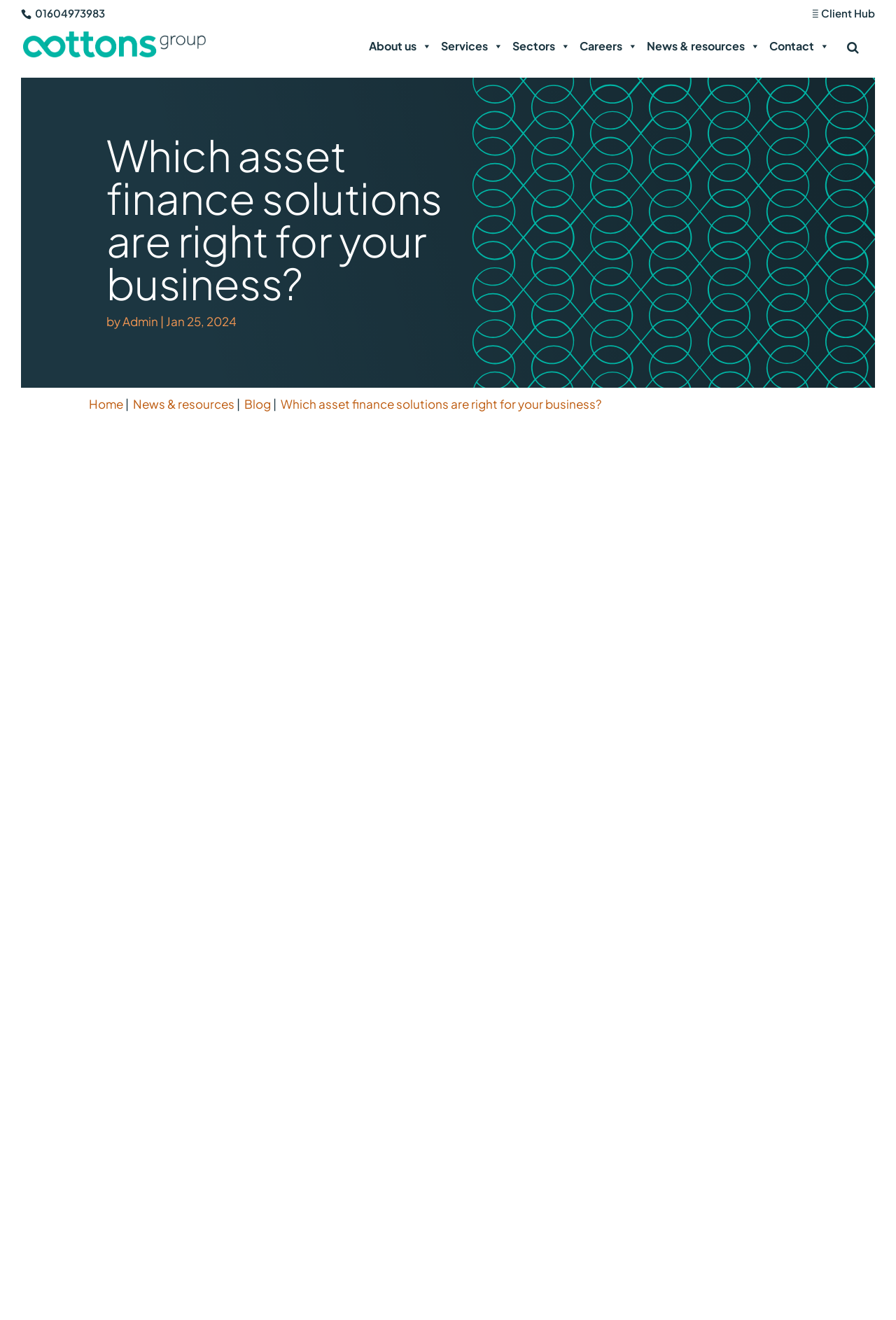Determine the coordinates of the bounding box for the clickable area needed to execute this instruction: "Click on the 'Arif Hasan' link".

None